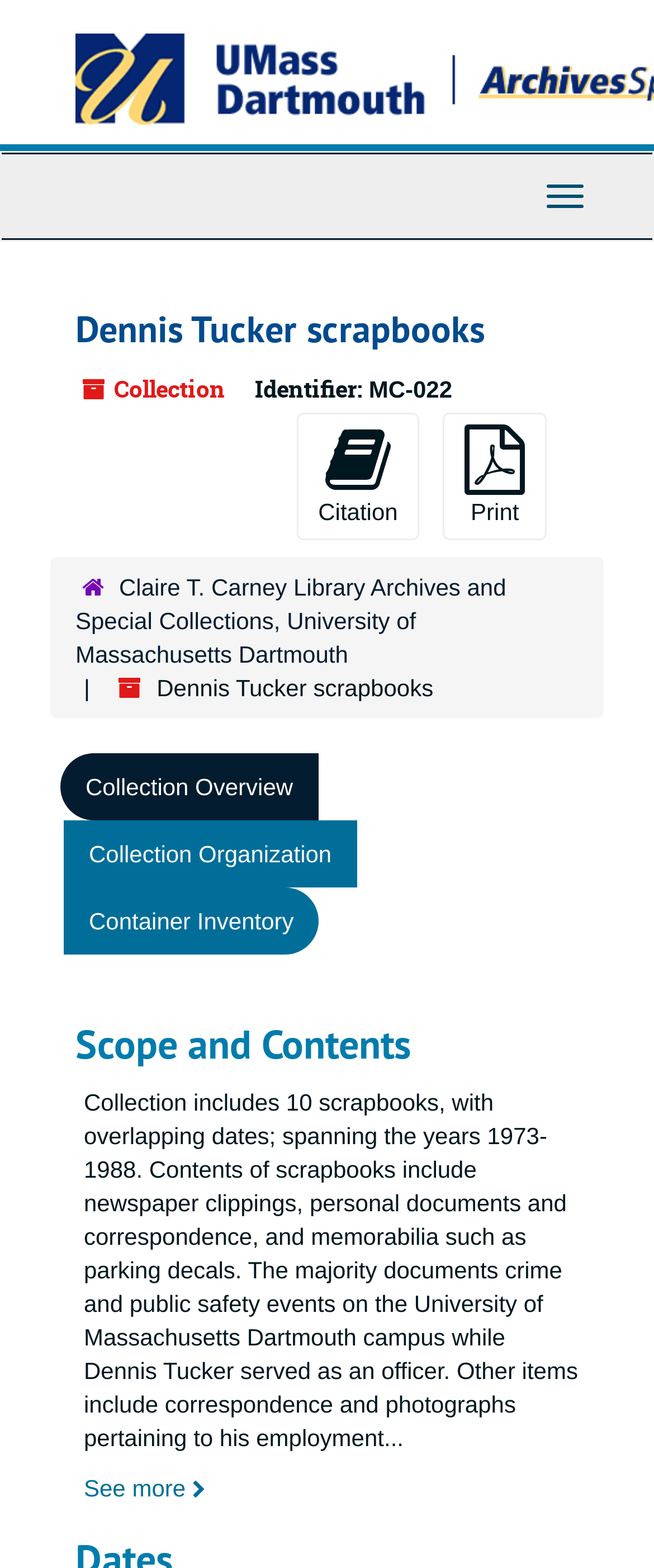Please find the bounding box coordinates of the element that must be clicked to perform the given instruction: "See more". The coordinates should be four float numbers from 0 to 1, i.e., [left, top, right, bottom].

[0.128, 0.94, 0.314, 0.957]